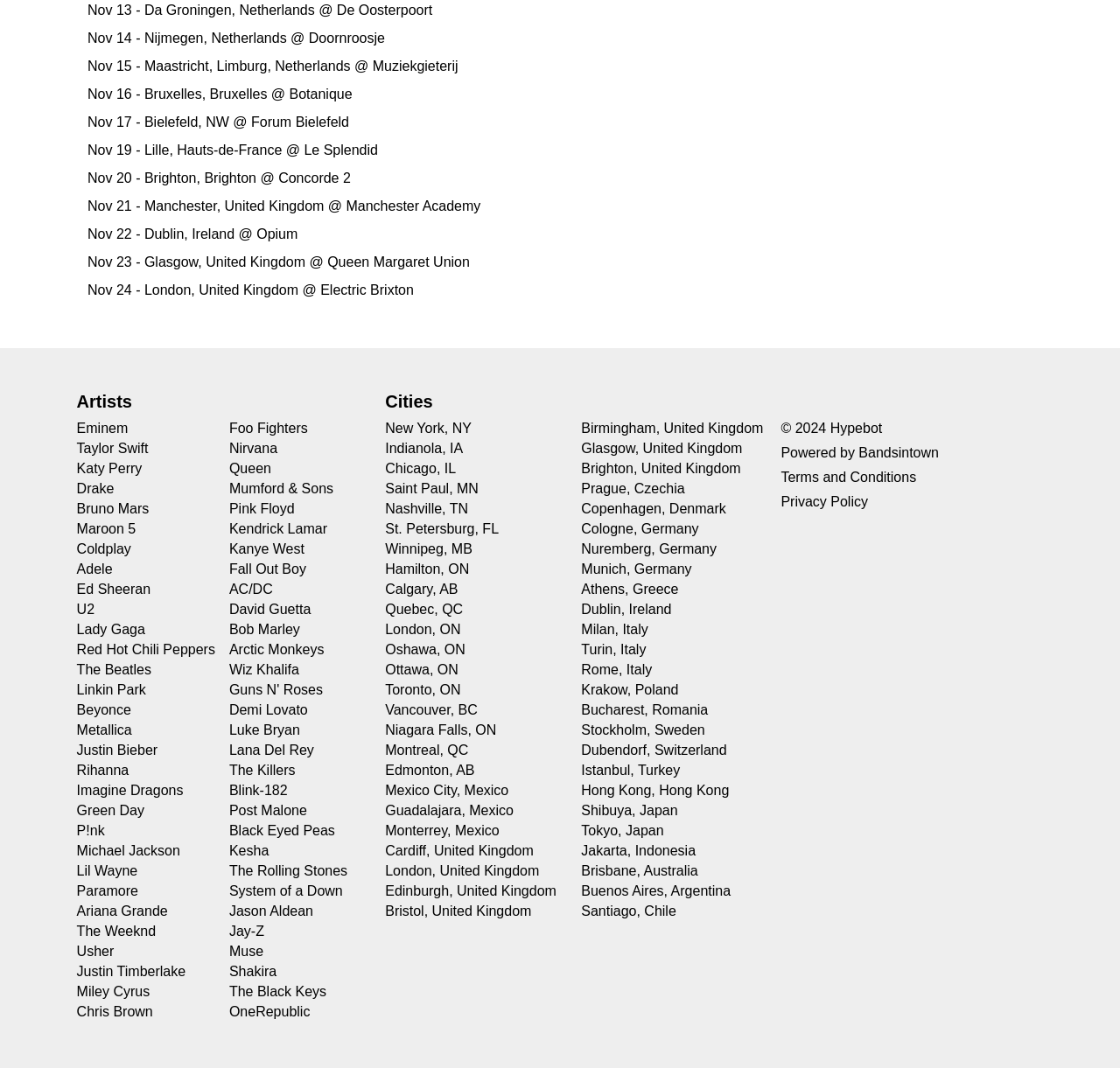Bounding box coordinates are specified in the format (top-left x, top-left y, bottom-right x, bottom-right y). All values are floating point numbers bounded between 0 and 1. Please provide the bounding box coordinate of the region this sentence describes: Rome, Italy

[0.519, 0.62, 0.582, 0.635]